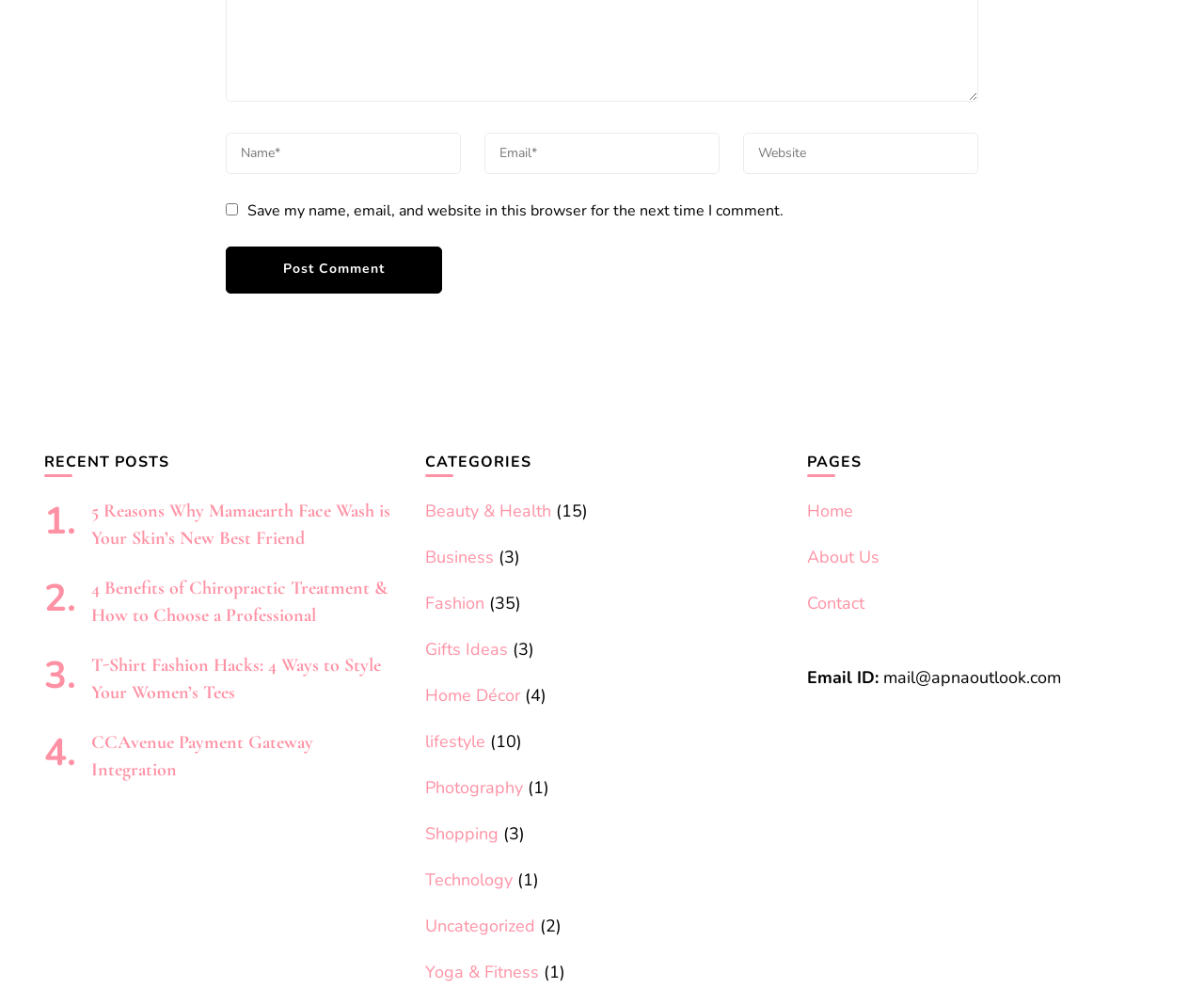Identify the bounding box coordinates for the UI element described as: "CCAvenue Payment Gateway Integration". The coordinates should be provided as four floats between 0 and 1: [left, top, right, bottom].

[0.076, 0.728, 0.26, 0.778]